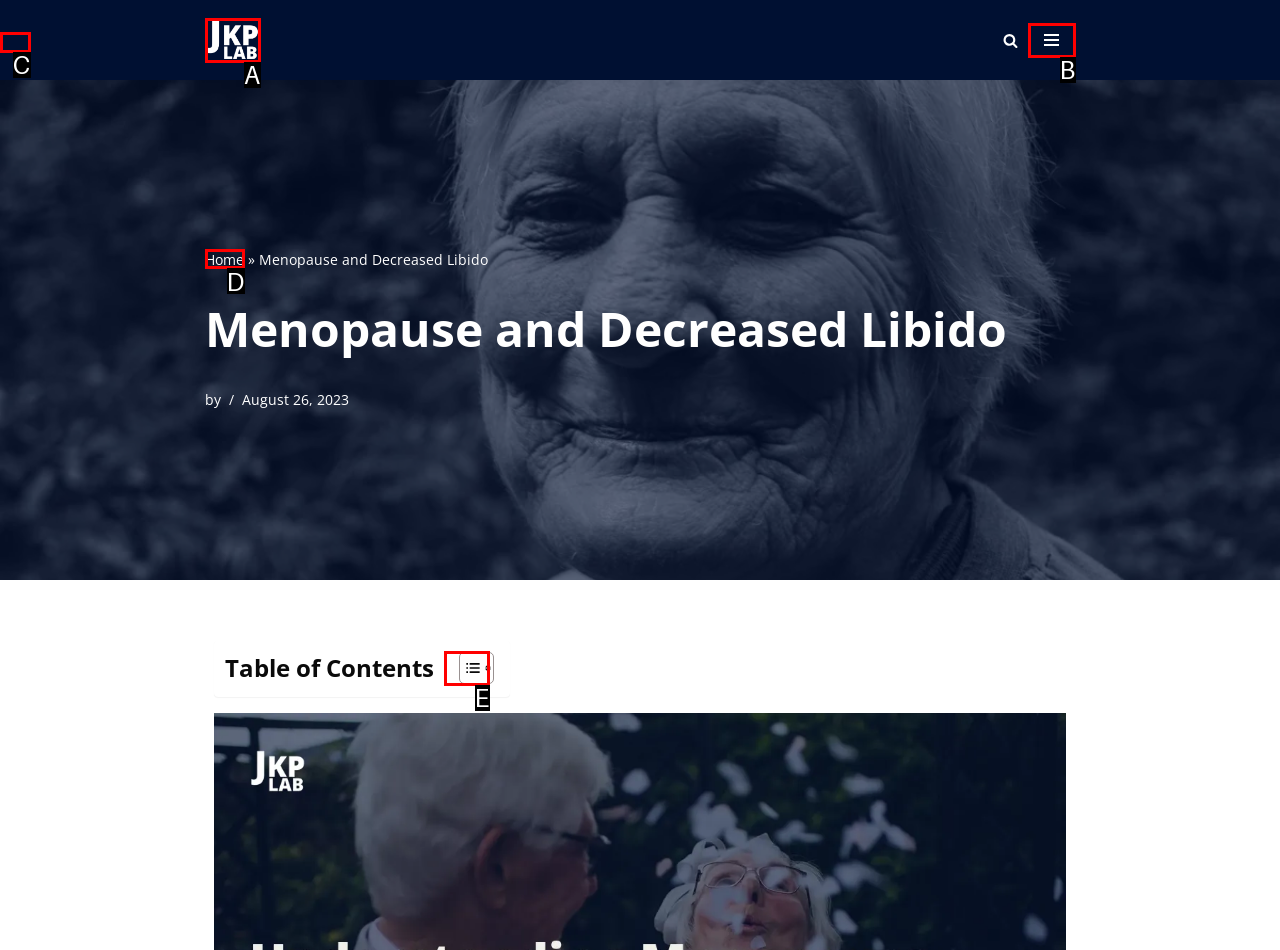Select the HTML element that matches the description: Navigation Menu. Provide the letter of the chosen option as your answer.

B